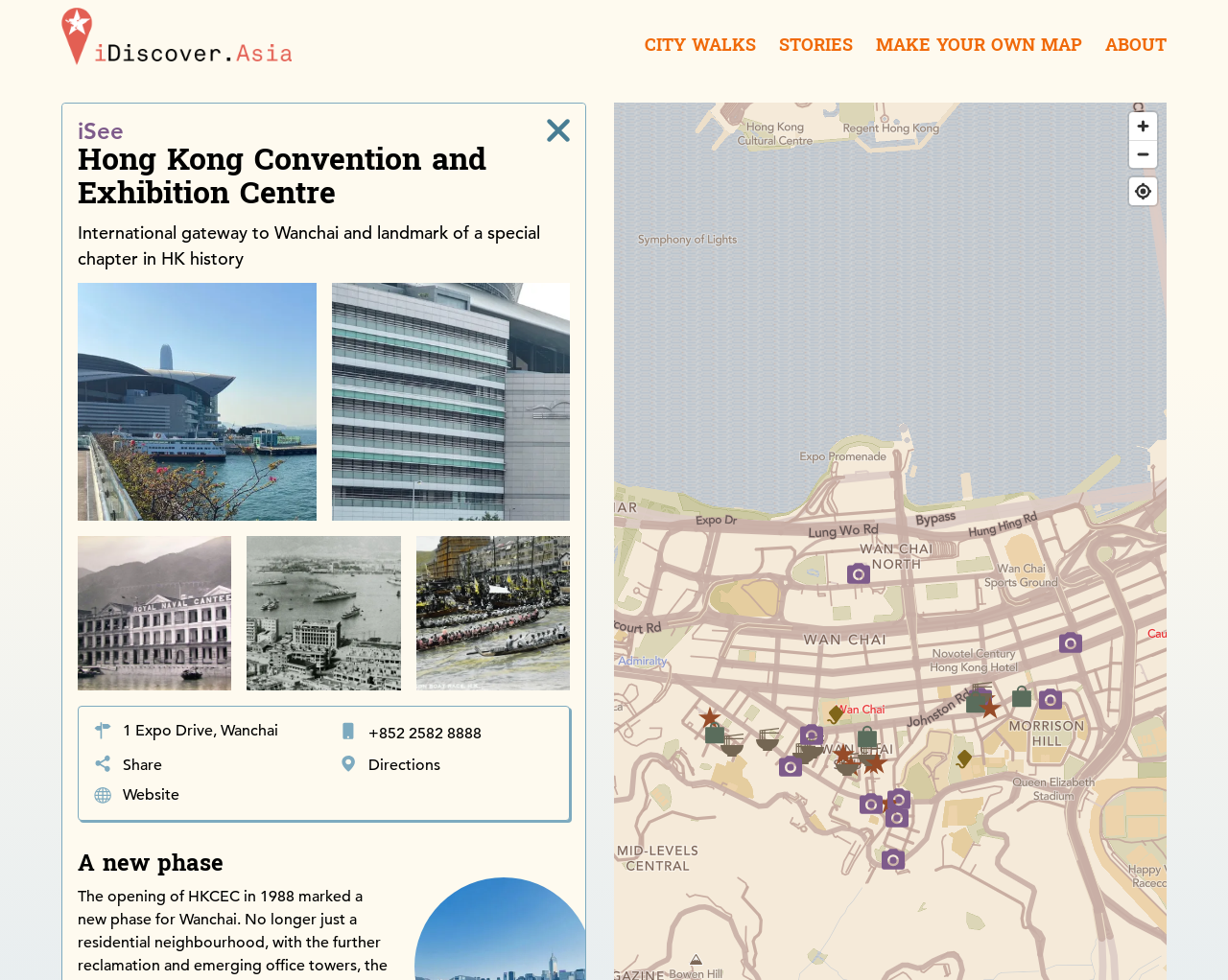Please locate the clickable area by providing the bounding box coordinates to follow this instruction: "Get directions to 1 Expo Drive, Wanchai".

[0.276, 0.769, 0.358, 0.795]